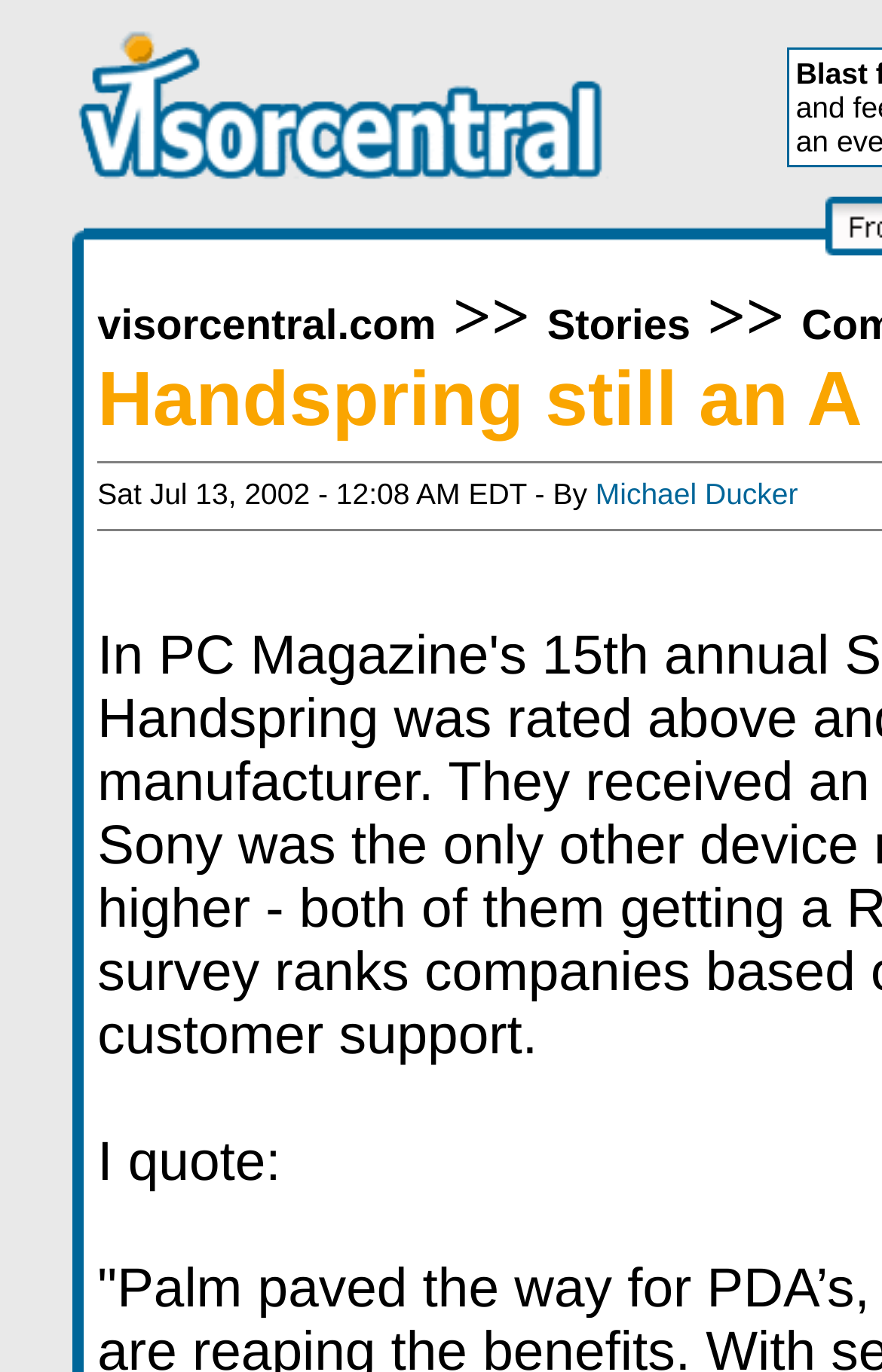Find the bounding box of the element with the following description: "Stories". The coordinates must be four float numbers between 0 and 1, formatted as [left, top, right, bottom].

[0.601, 0.204, 0.783, 0.259]